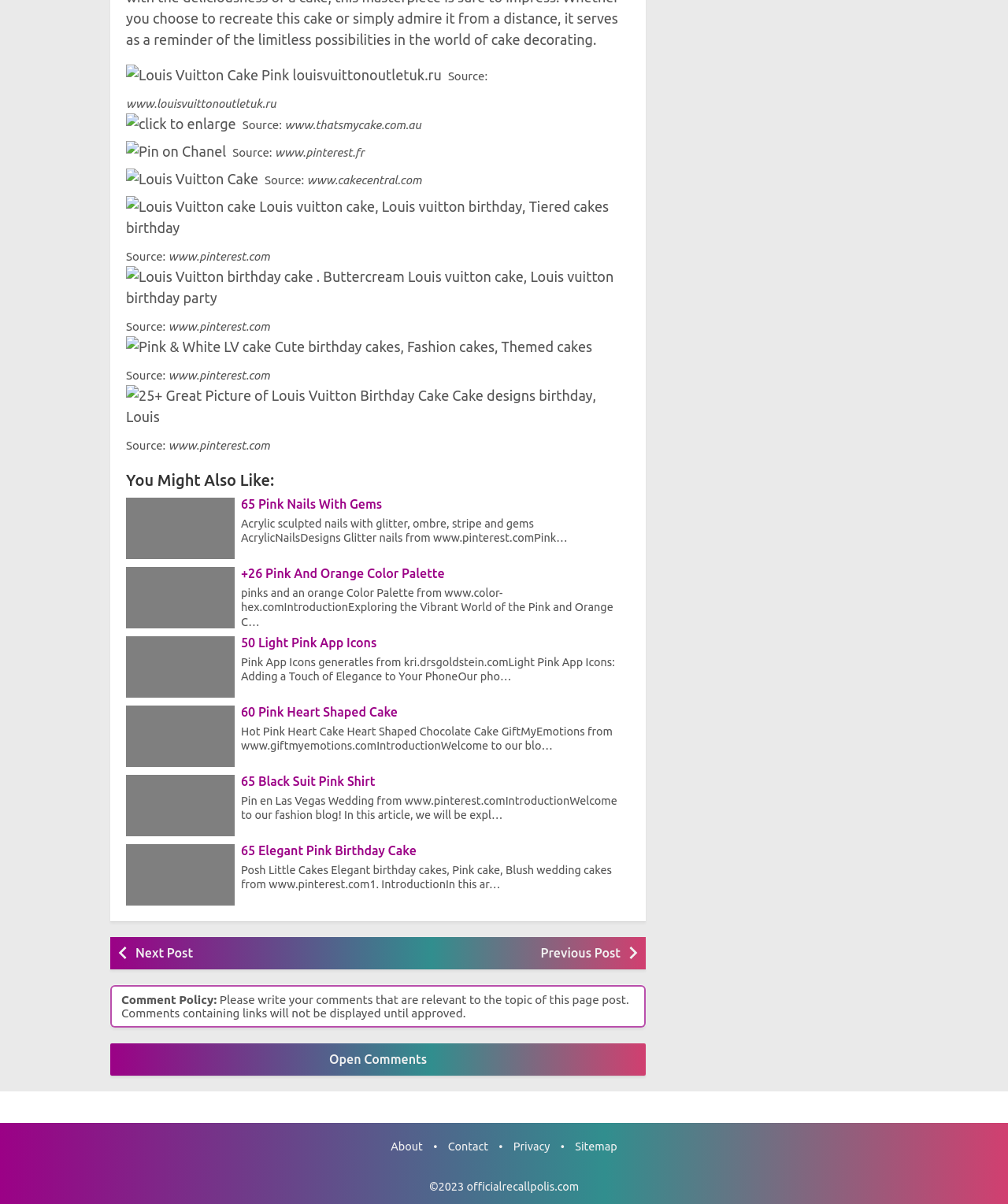Please answer the following question as detailed as possible based on the image: 
What is the main topic of this webpage?

Based on the images and text on the webpage, it appears to be a collection of Louis Vuitton-themed cakes, with various designs and sources listed.